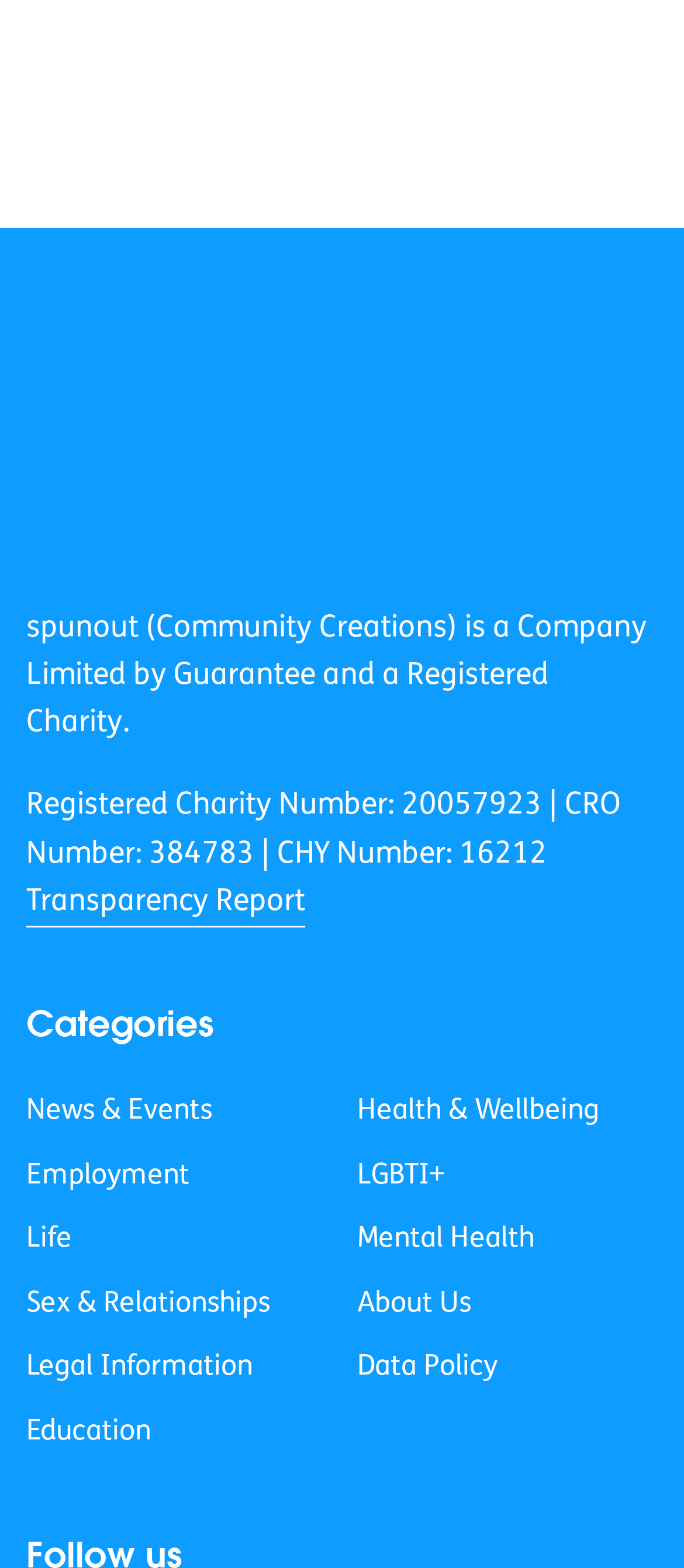What categories are available on the webpage?
Your answer should be a single word or phrase derived from the screenshot.

News & Events, Employment, Life, etc.